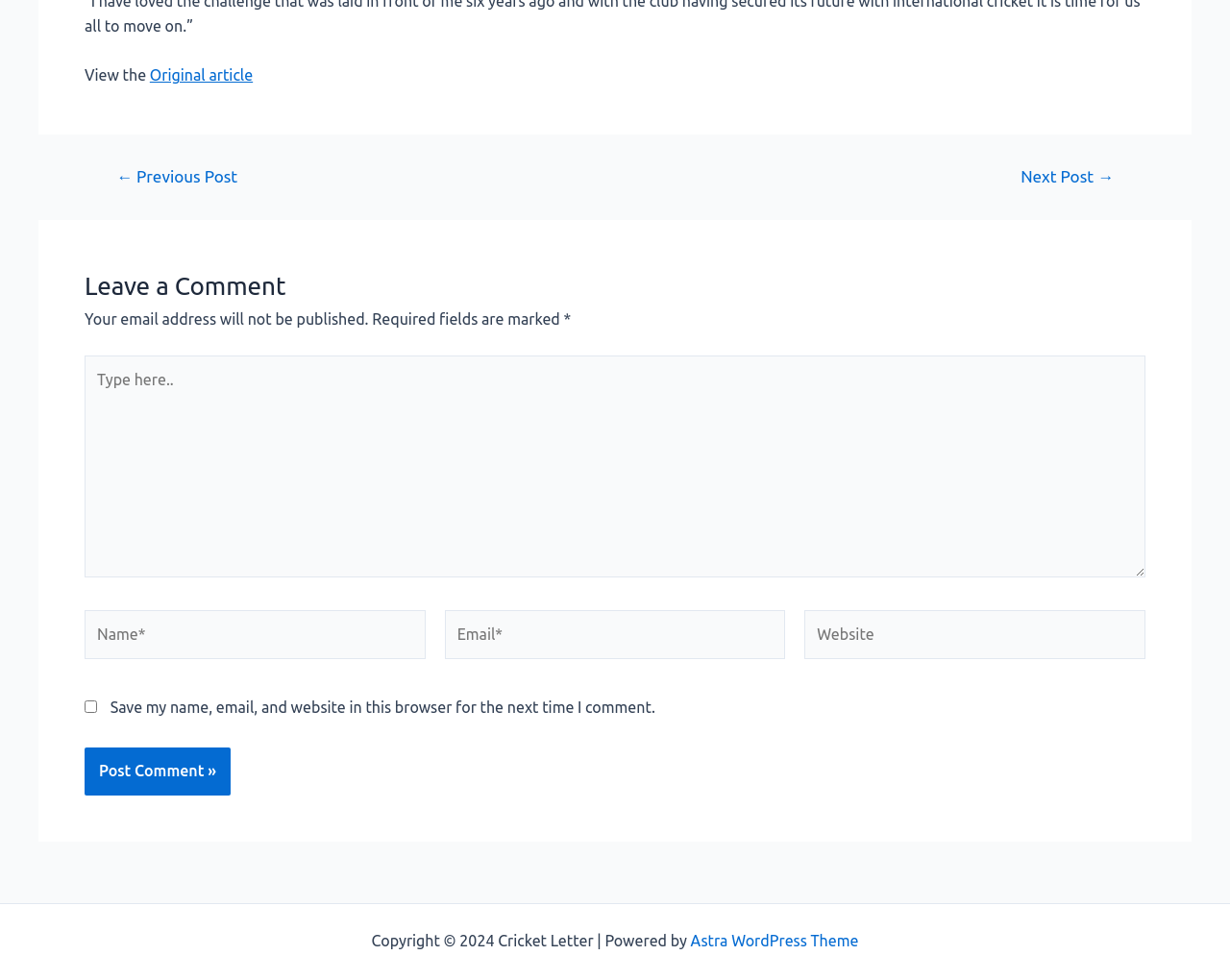Identify the bounding box coordinates for the UI element described as: "Astra WordPress Theme".

[0.561, 0.951, 0.698, 0.969]